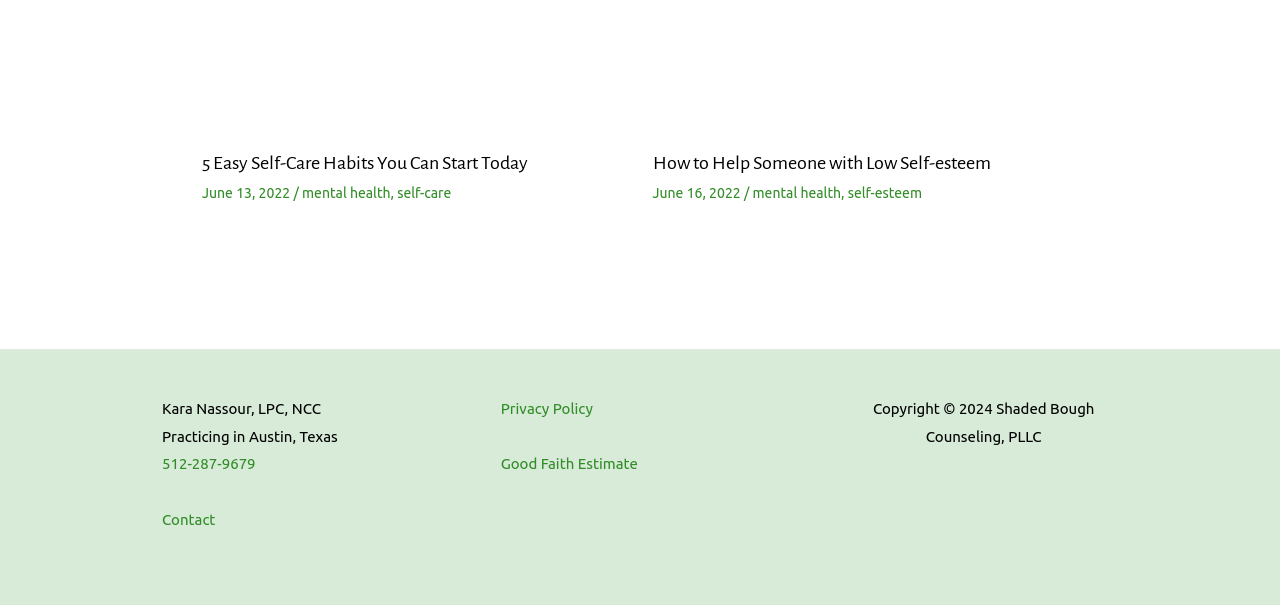Bounding box coordinates should be in the format (top-left x, top-left y, bottom-right x, bottom-right y) and all values should be floating point numbers between 0 and 1. Determine the bounding box coordinate for the UI element described as: 512-287-9679

[0.127, 0.753, 0.2, 0.781]